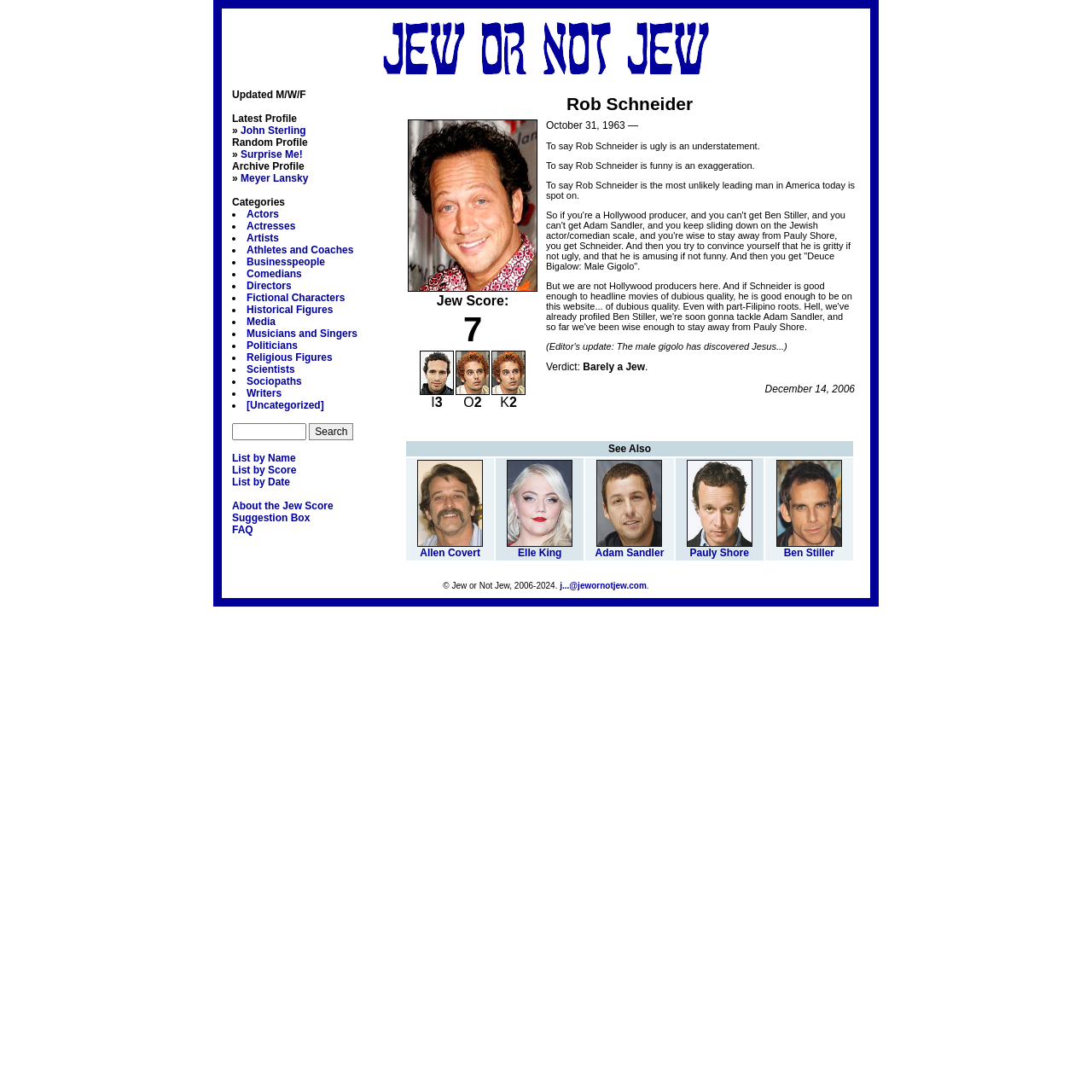Elaborate on the information and visuals displayed on the webpage.

The webpage is about JewOrNotJew.com, a website that determines whether a celebrity is Jewish or not. The page is focused on Rob Schneider, an American actor and comedian. 

At the top of the page, there is a table with two columns. The left column contains a link to the website's homepage, while the right column has a table with a single row and two columns. The left cell of this row contains an image, and the right cell has a link to a profile page.

Below this table, there is a long table with multiple rows and columns. The first row contains a header with links to various categories, such as Actors, Actresses, Artists, and more. Each category has a bullet point and a link to a corresponding page.

The second row of the table contains a search bar and a button to search for profiles. Below the search bar, there are links to list profiles by name, score, or date.

The main content of the page is a profile of Rob Schneider, which includes his Jew Score, a rating system used by the website to determine how Jewish a person is. The profile also contains a brief biography of Schneider, including his date of birth and a humorous description of his career.

The profile is divided into sections, with headings and paragraphs of text. There are also images scattered throughout the profile, including a rating system icon and a picture of Schneider.